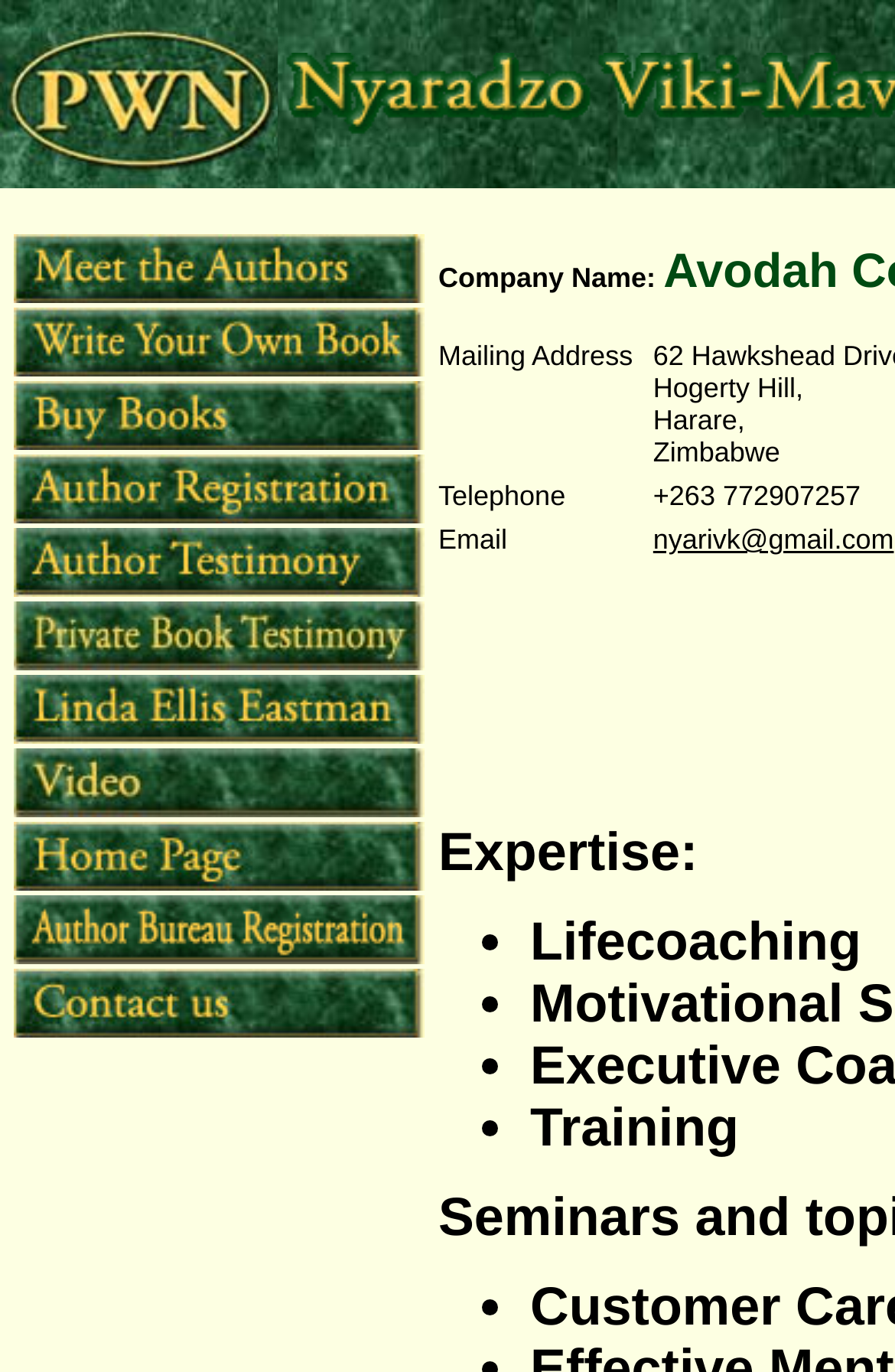What is the main purpose of this webpage?
Based on the image, please offer an in-depth response to the question.

Based on the various links and sections on the webpage, it appears to be a platform for authors to showcase their work, register, and share their testimonials. The presence of links like 'Meet the Authors', 'Write Your Own Book', and 'Author Registration' suggests that the webpage is dedicated to authors and their work.